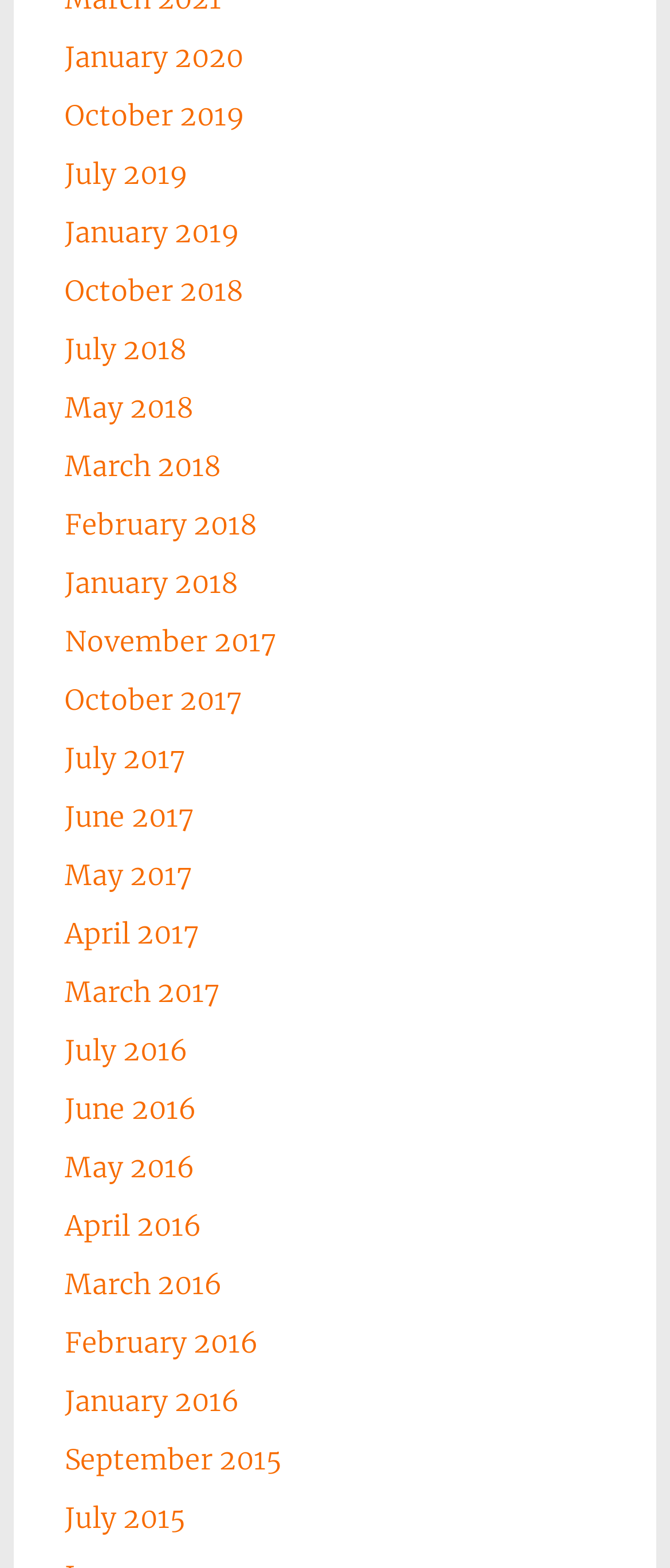Please find the bounding box coordinates of the section that needs to be clicked to achieve this instruction: "View 'What are the best reasons to retire to Belize?'".

None